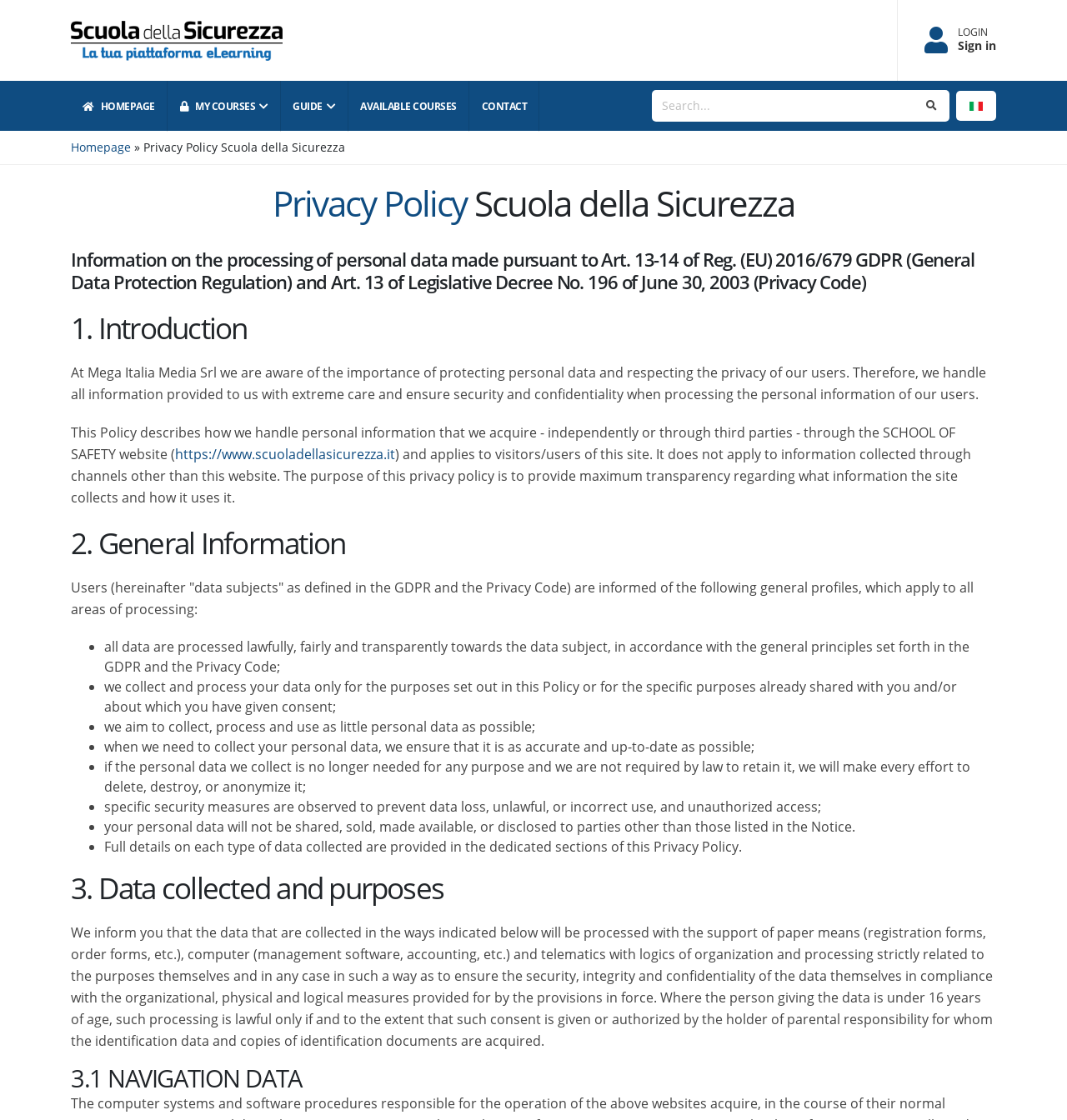Describe the webpage in detail, including text, images, and layout.

This webpage is about the Privacy Policy of Scuola della Sicurezza. At the top left corner, there is a logo of ScuolaDellaSicurezza, and on the top right corner, there are links to "Login", "Sign in", and "Language" options. Below the logo, there is a navigation menu with links to "HOMEPAGE", "MY COURSES", "GUIDE", "AVAILABLE COURSES", and "CONTACT". 

Next to the navigation menu, there is a search box with a "Search" button. On the top right corner, there is a link to change the language, with an Italian flag icon. 

The main content of the webpage is divided into sections, with headings and paragraphs of text. The first section is an introduction to the privacy policy, explaining how Scuola della Sicurezza handles personal data and respects user privacy. 

The second section is about general information, listing the principles of data processing, such as lawful and fair processing, data minimization, and security measures. 

The third section is about the data collected and purposes, explaining how data is collected and processed, and the measures taken to ensure security and confidentiality. There is also a subsection about navigation data. 

Throughout the webpage, there are no images except for the logo, navigation icons, and the Italian flag icon. The layout is clean, with clear headings and concise text, making it easy to read and understand the privacy policy.